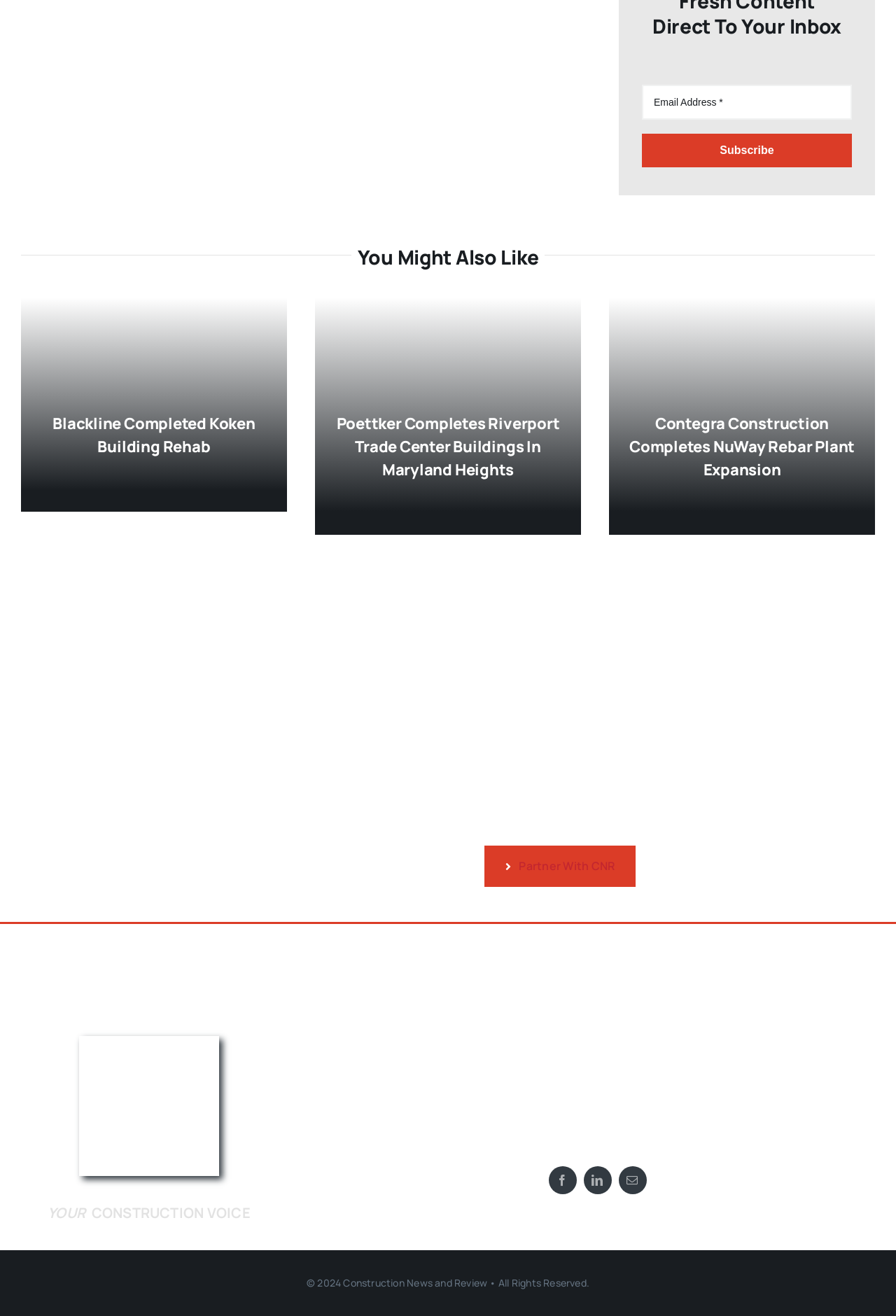Answer the following query with a single word or phrase:
What is the theme of the website?

Construction